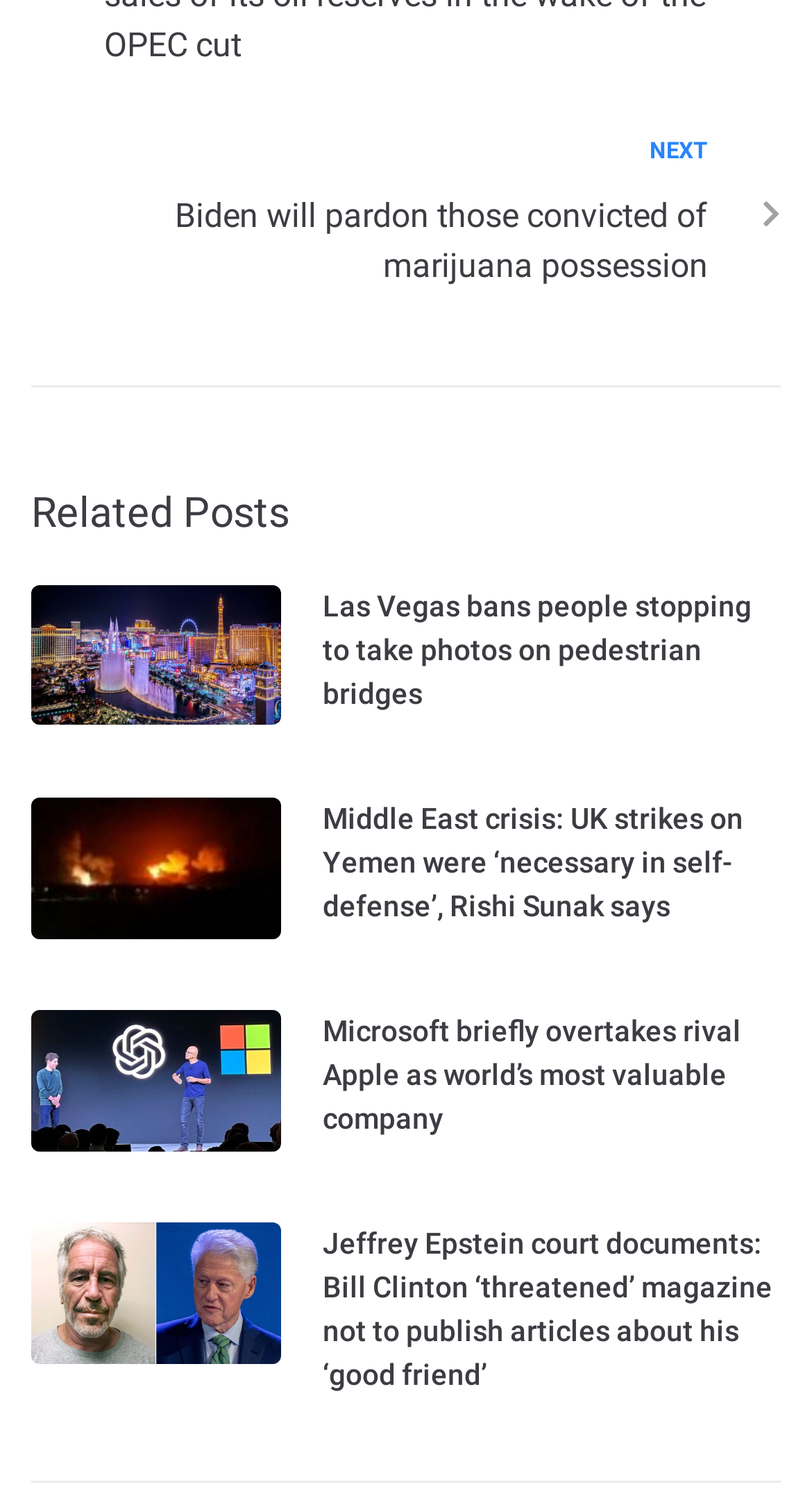With reference to the image, please provide a detailed answer to the following question: What is the topic of the last news article?

I looked at the last heading with a link underneath it, which says 'Jeffrey Epstein court documents: Bill Clinton ‘threatened’ magazine not to publish articles about his ‘good friend’'. This suggests that the topic of the last news article is Jeffrey Epstein.